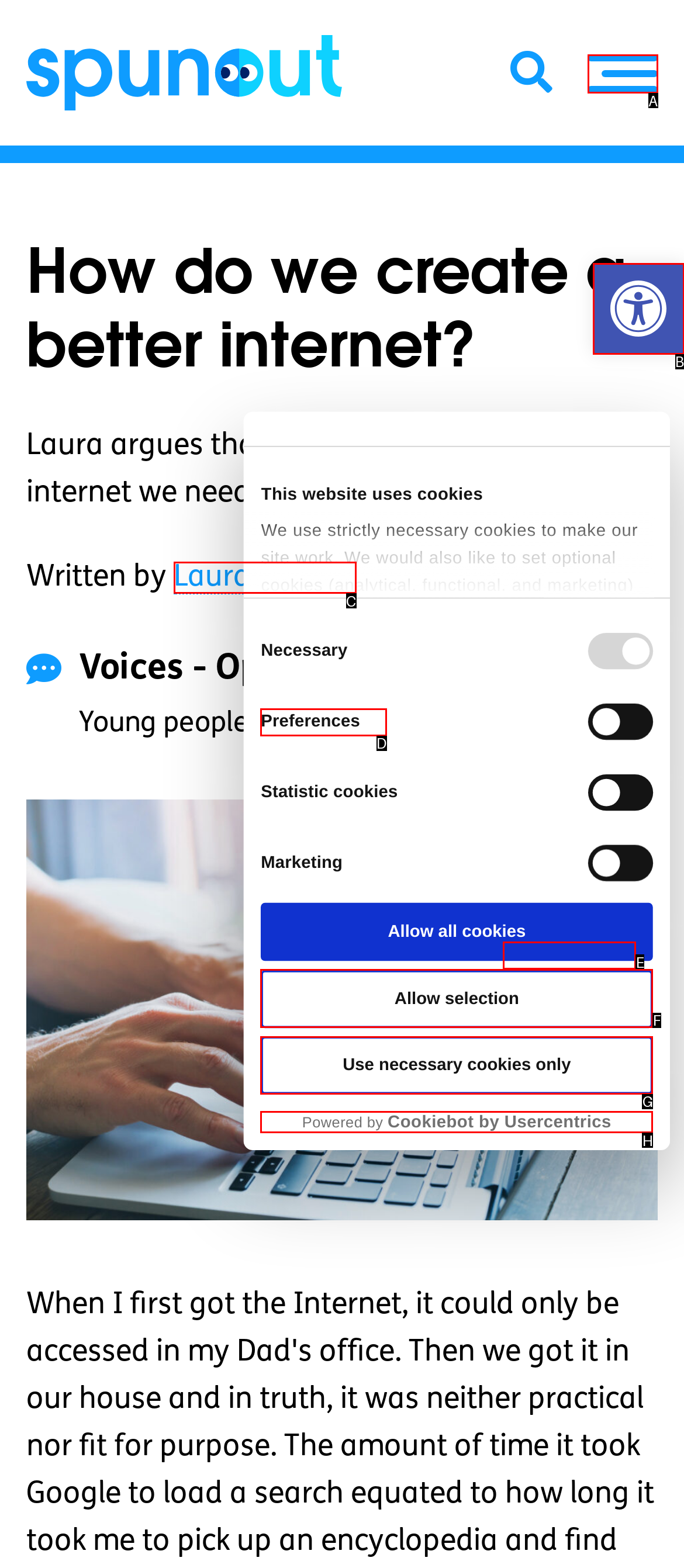Find the option that best fits the description: Laura Gaynor. Answer with the letter of the option.

C